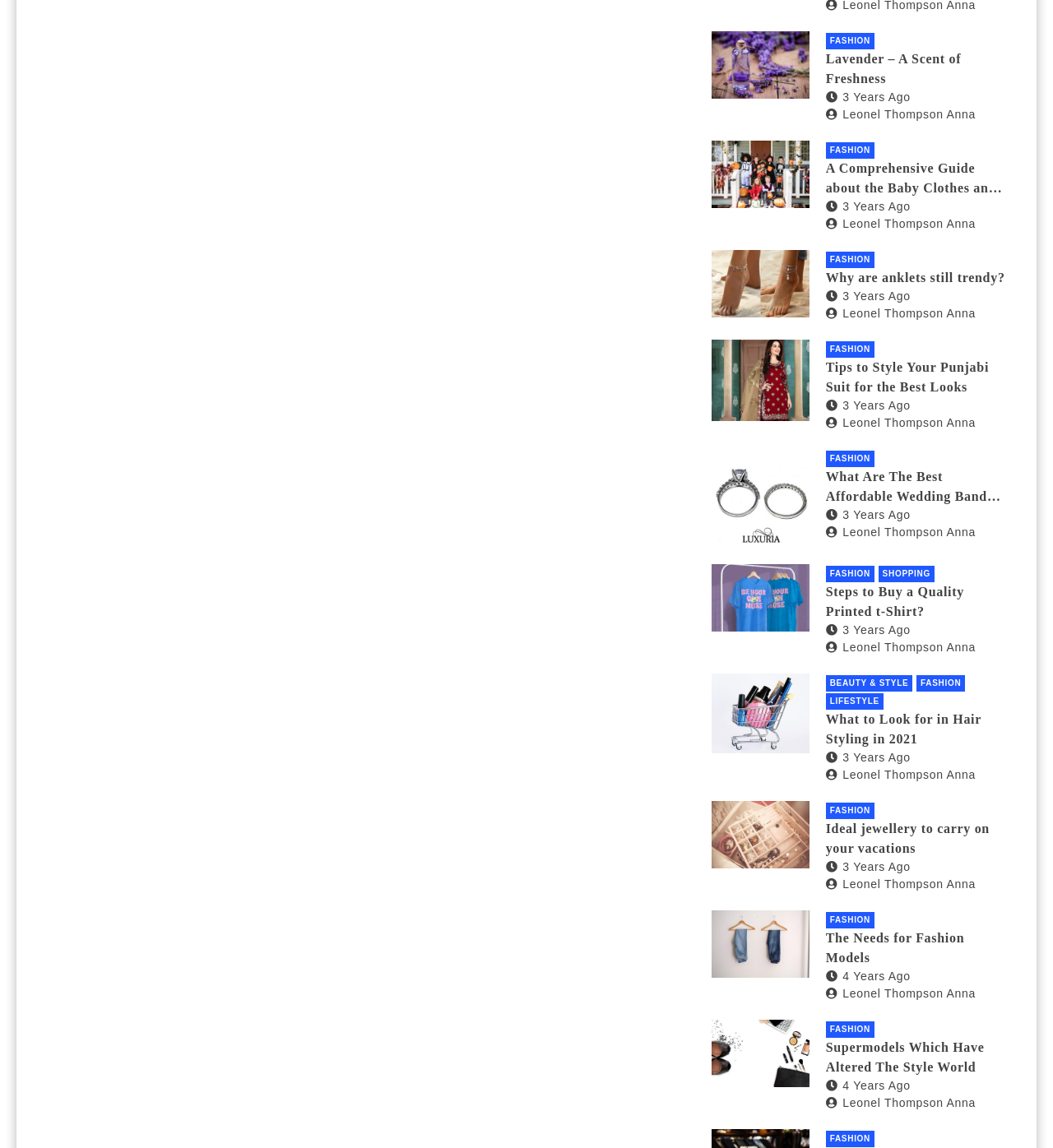How many years ago was the article 'The Needs for Fashion Models' published?
Relying on the image, give a concise answer in one word or a brief phrase.

4 Years Ago